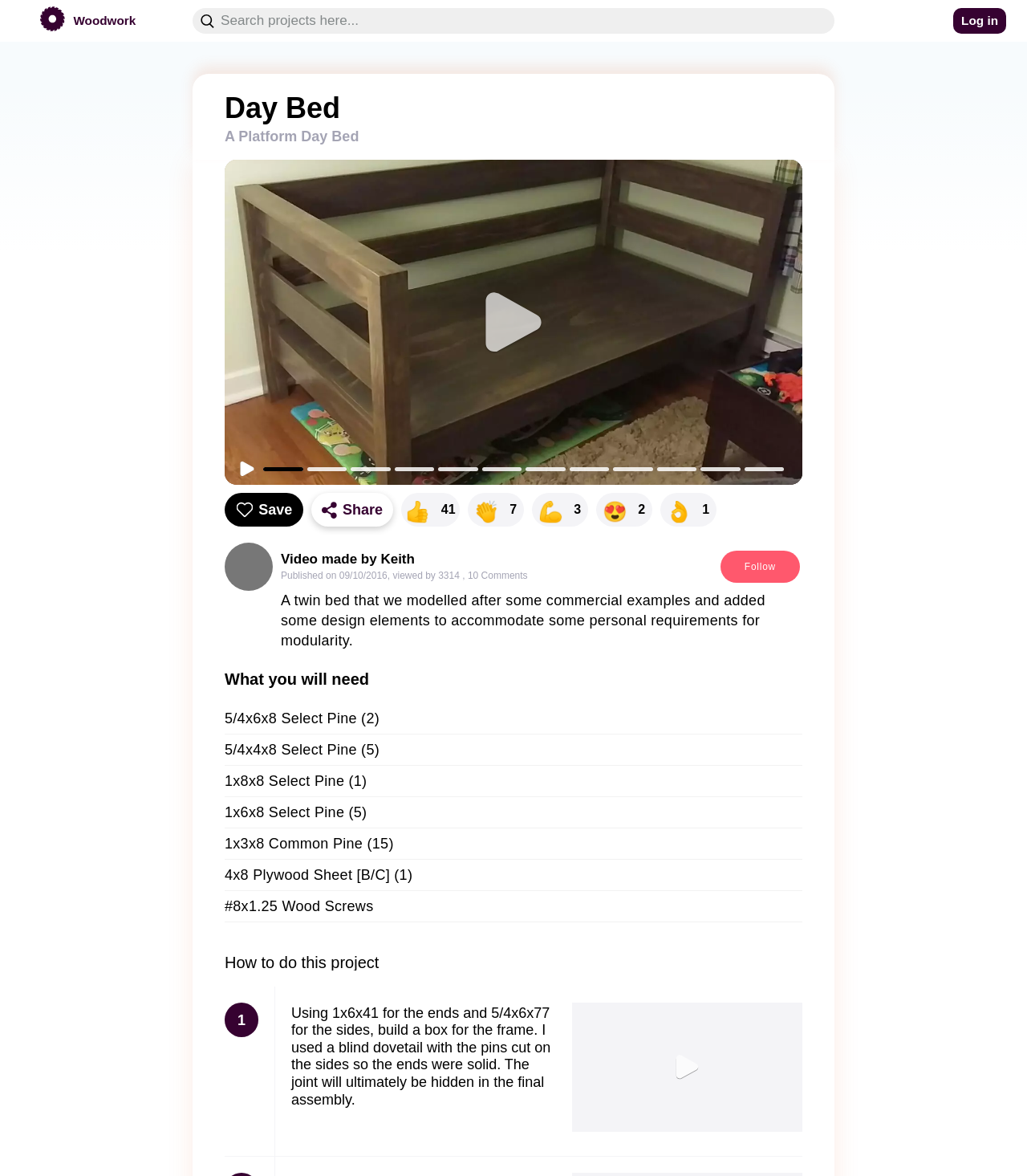Please specify the coordinates of the bounding box for the element that should be clicked to carry out this instruction: "Click the 'Heart Symbol Save' button". The coordinates must be four float numbers between 0 and 1, formatted as [left, top, right, bottom].

[0.219, 0.419, 0.303, 0.448]